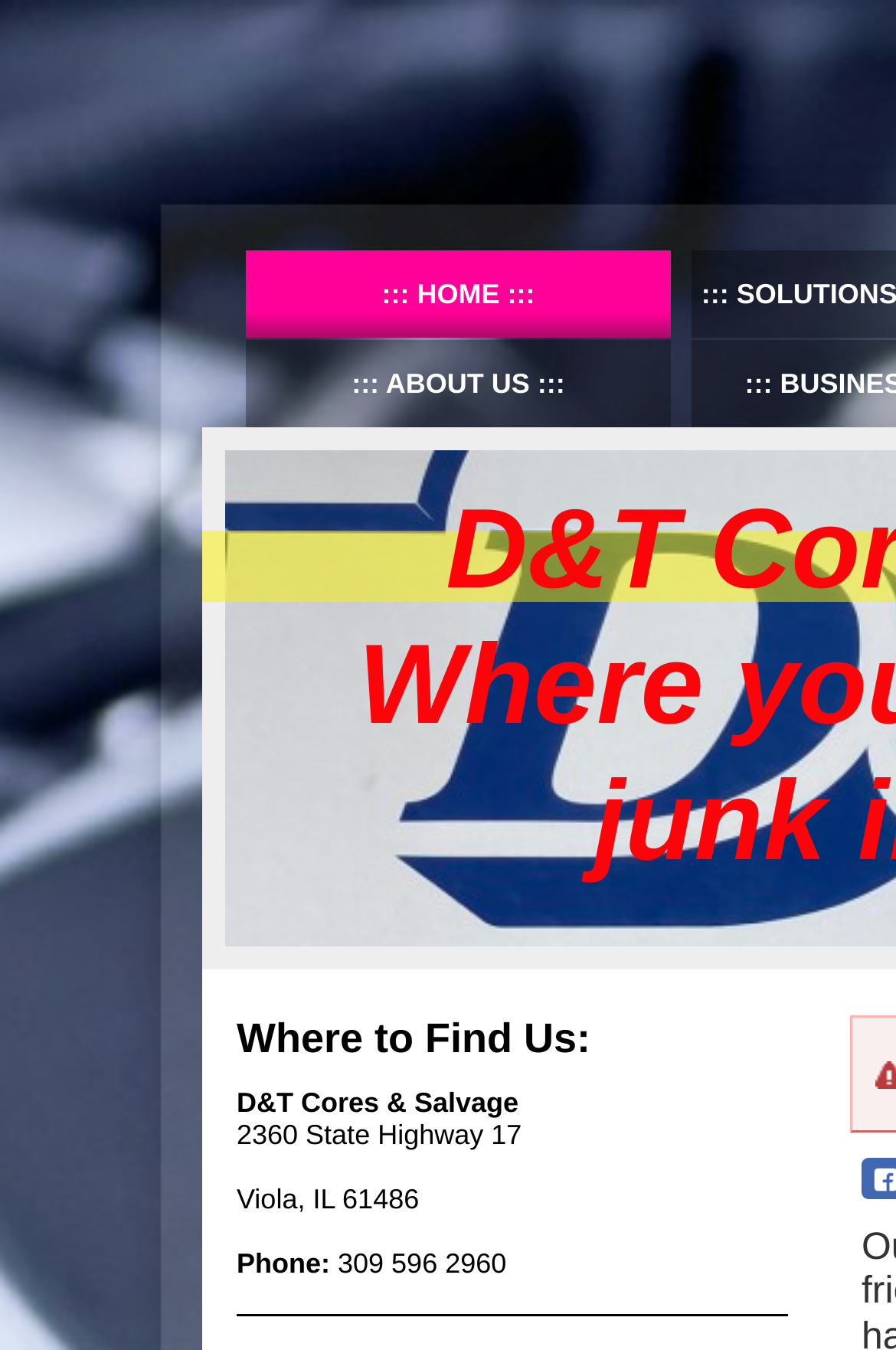Please determine the bounding box coordinates for the element with the description: "Home".

[0.274, 0.185, 0.749, 0.25]